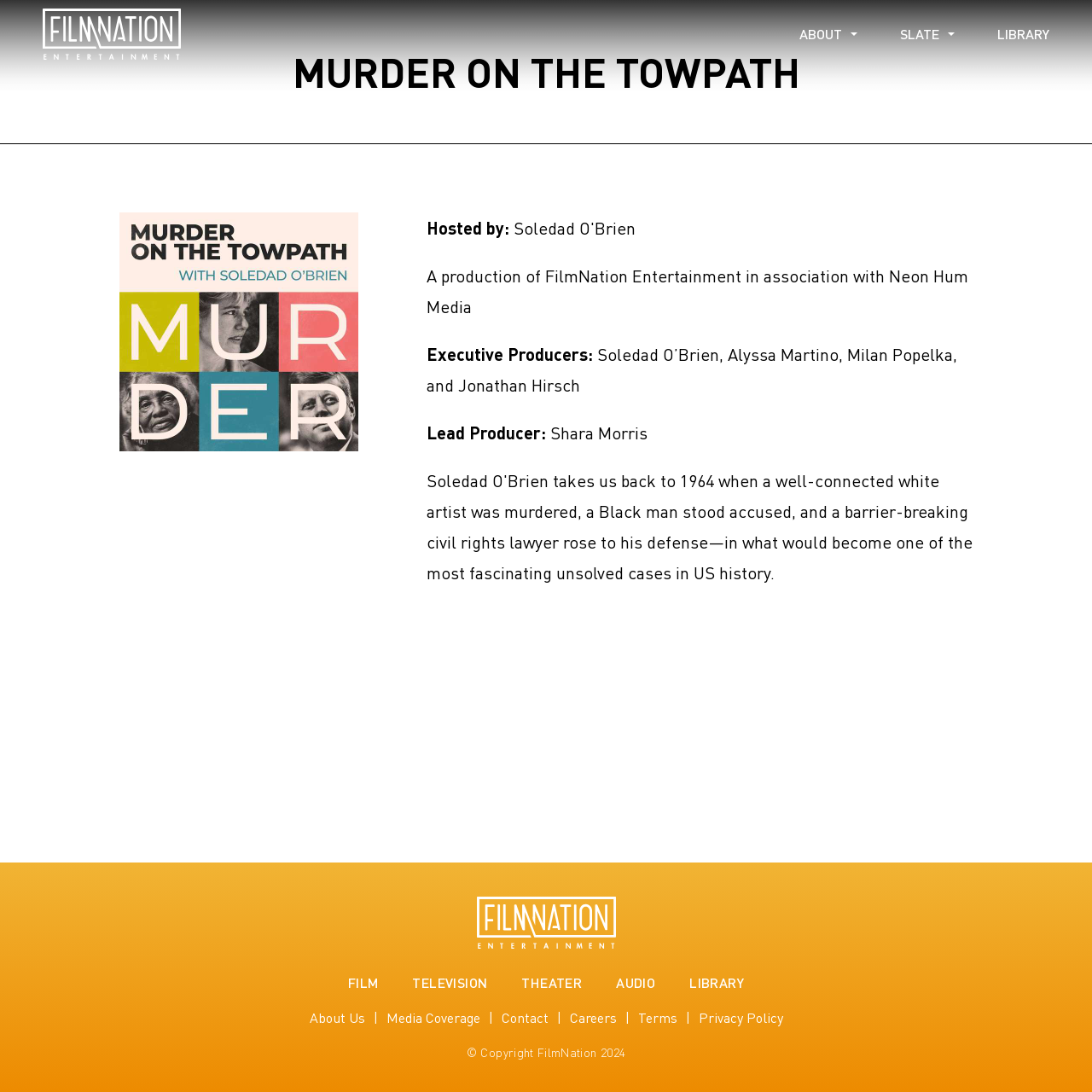Highlight the bounding box of the UI element that corresponds to this description: "Library".

[0.631, 0.891, 0.681, 0.908]